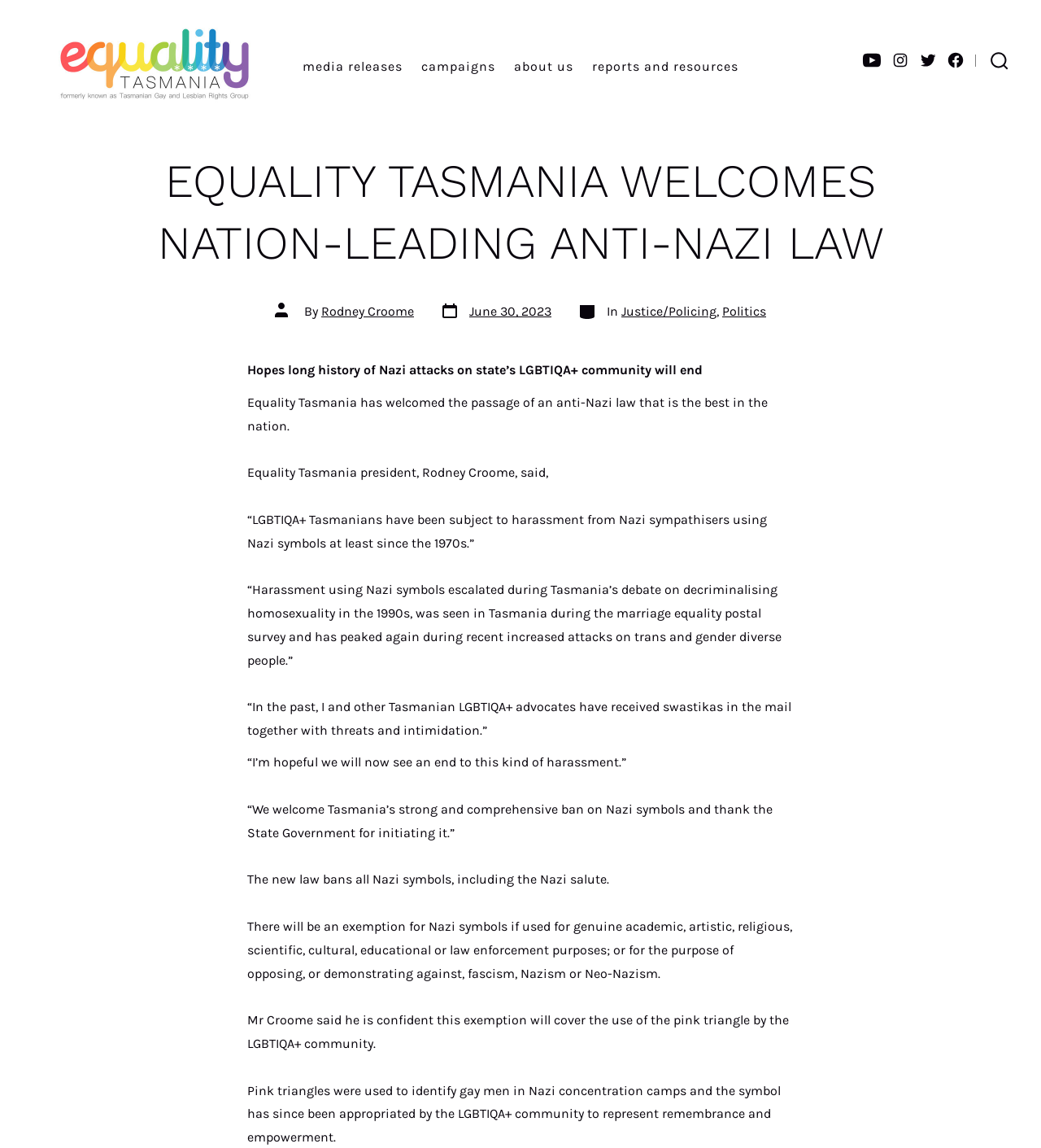Provide a one-word or short-phrase response to the question:
What is the purpose of the exemption in the new law?

For academic, artistic, religious, etc. purposes